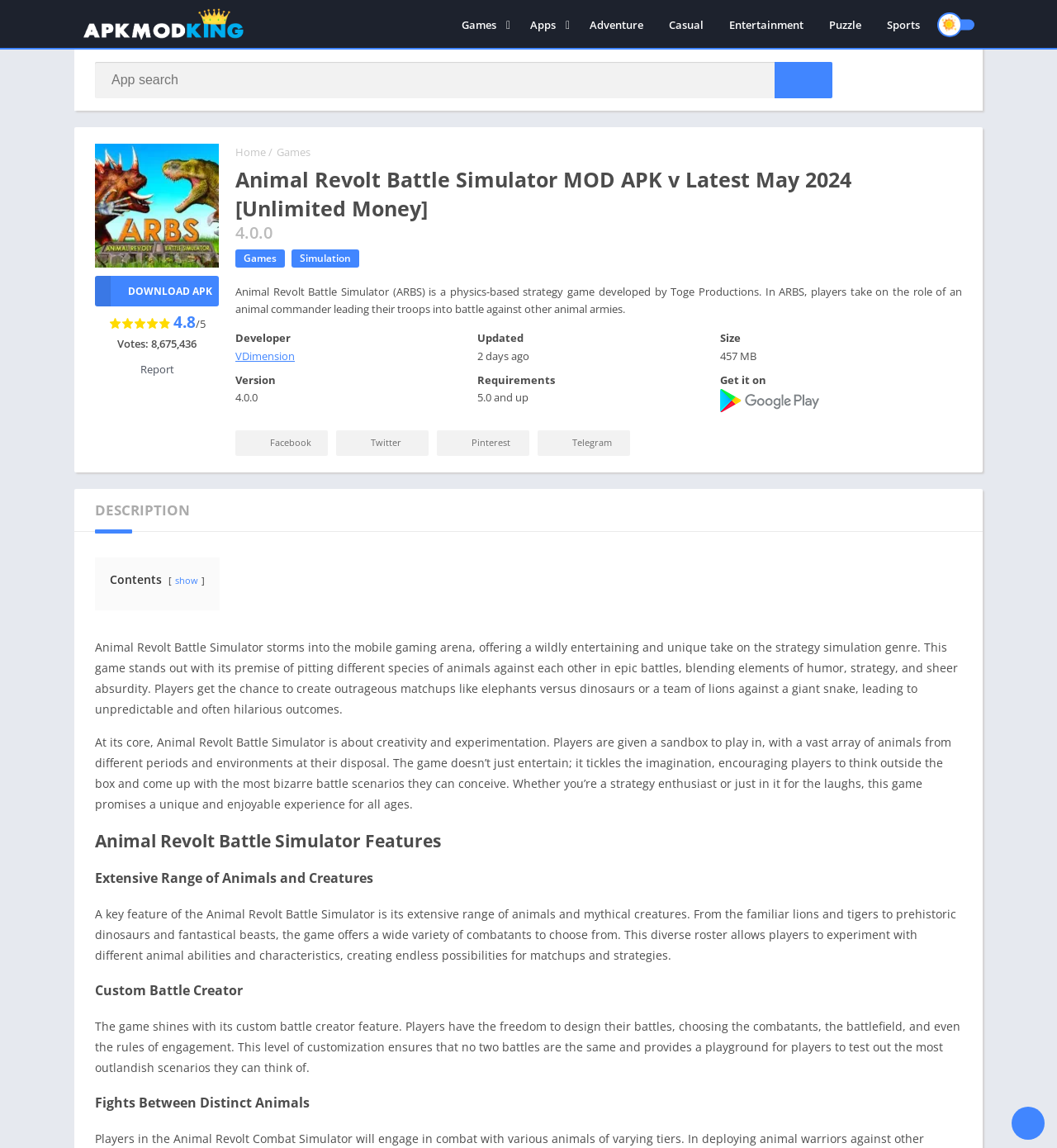Locate the bounding box coordinates of the clickable element to fulfill the following instruction: "Click on the Simulation category". Provide the coordinates as four float numbers between 0 and 1 in the format [left, top, right, bottom].

[0.276, 0.217, 0.34, 0.233]